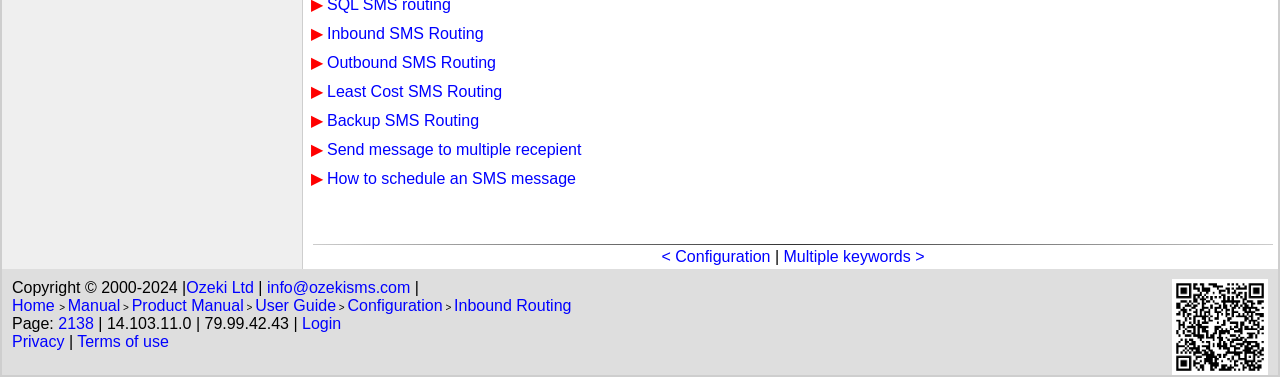Bounding box coordinates are specified in the format (top-left x, top-left y, bottom-right x, bottom-right y). All values are floating point numbers bounded between 0 and 1. Please provide the bounding box coordinate of the region this sentence describes: Inbound Routing

[0.355, 0.788, 0.446, 0.833]